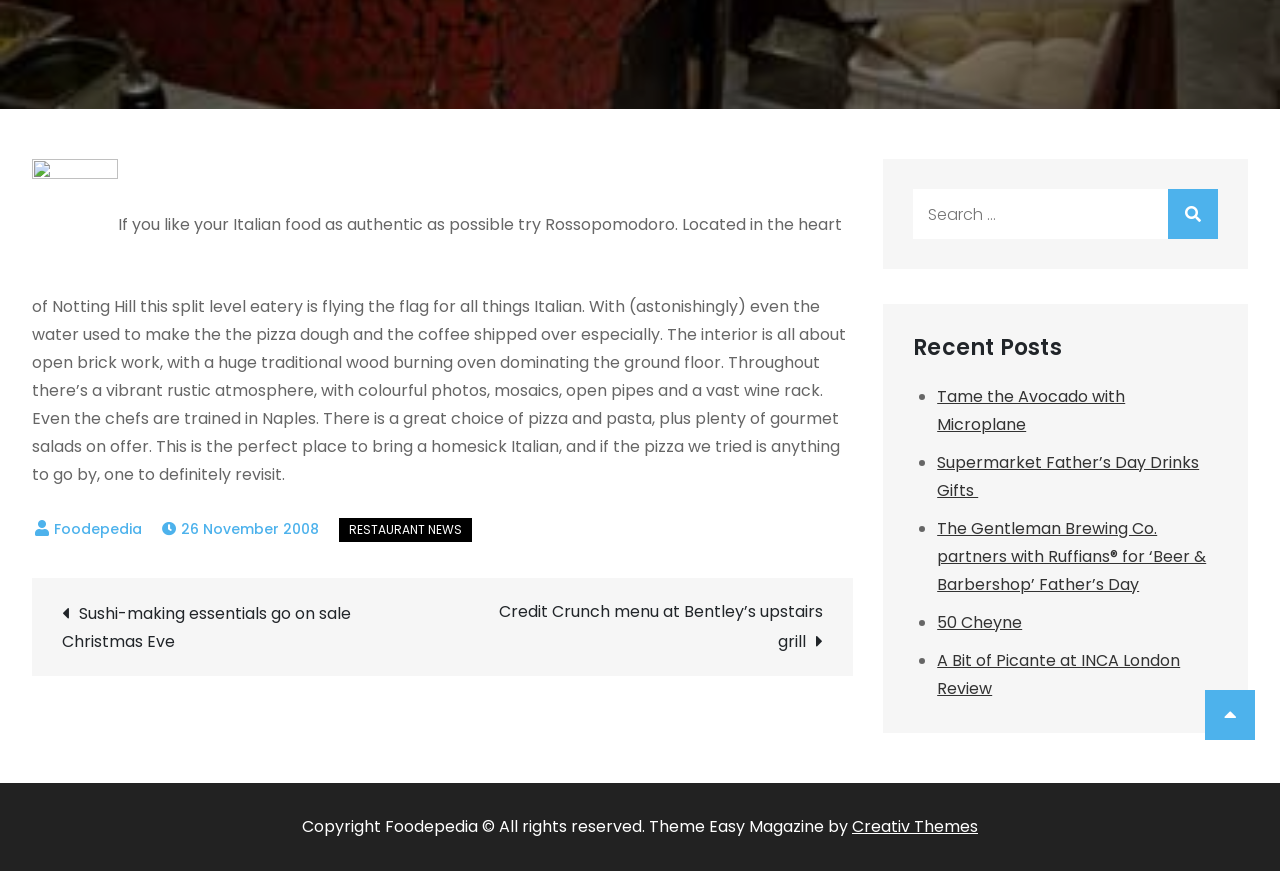Please determine the bounding box coordinates for the UI element described here. Use the format (top-left x, top-left y, bottom-right x, bottom-right y) with values bounded between 0 and 1: Supermarket Father’s Day Drinks Gifts

[0.732, 0.517, 0.937, 0.576]